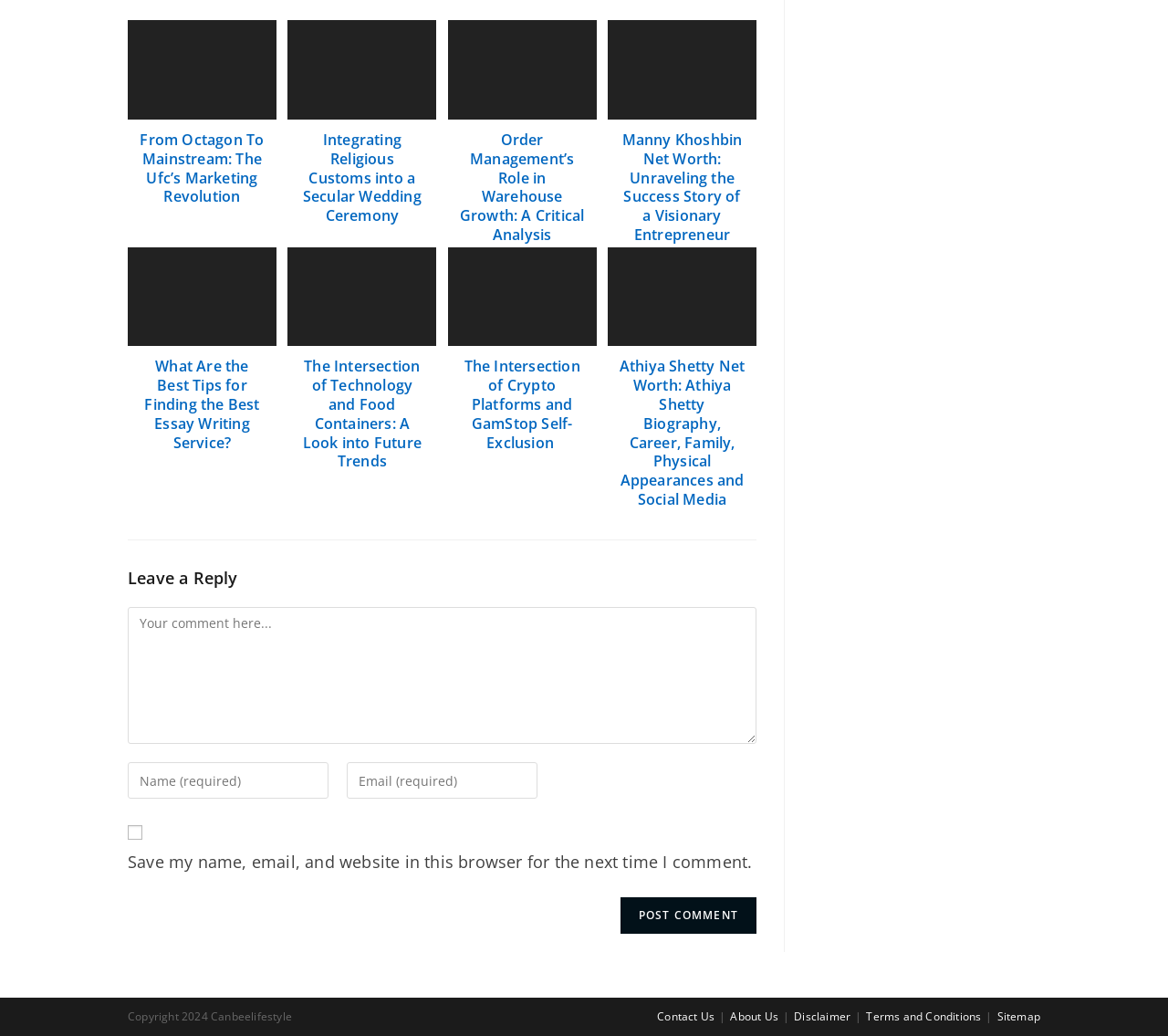Provide the bounding box coordinates, formatted as (top-left x, top-left y, bottom-right x, bottom-right y), with all values being floating point numbers between 0 and 1. Identify the bounding box of the UI element that matches the description: About Us

[0.625, 0.972, 0.666, 0.987]